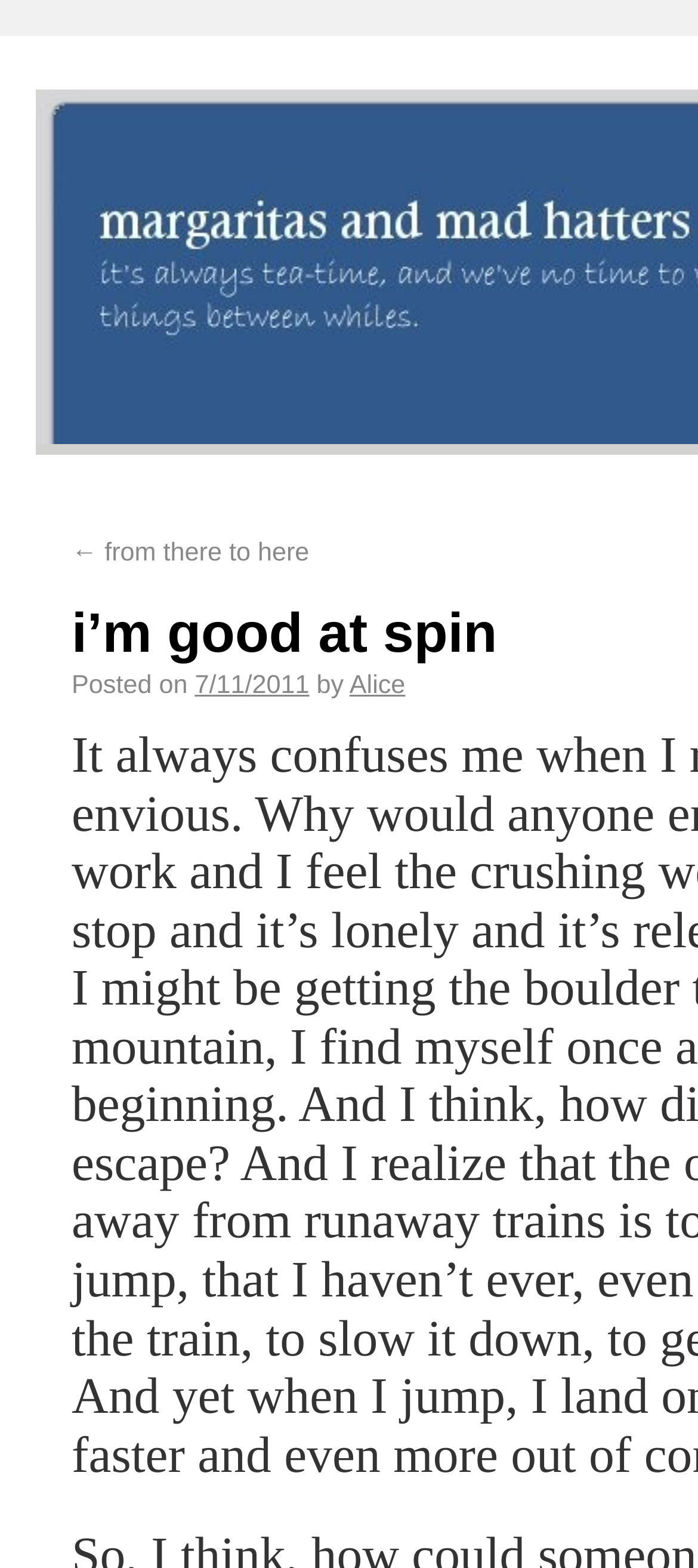Using the element description provided, determine the bounding box coordinates in the format (top-left x, top-left y, bottom-right x, bottom-right y). Ensure that all values are floating point numbers between 0 and 1. Element description: Alice

[0.501, 0.429, 0.581, 0.447]